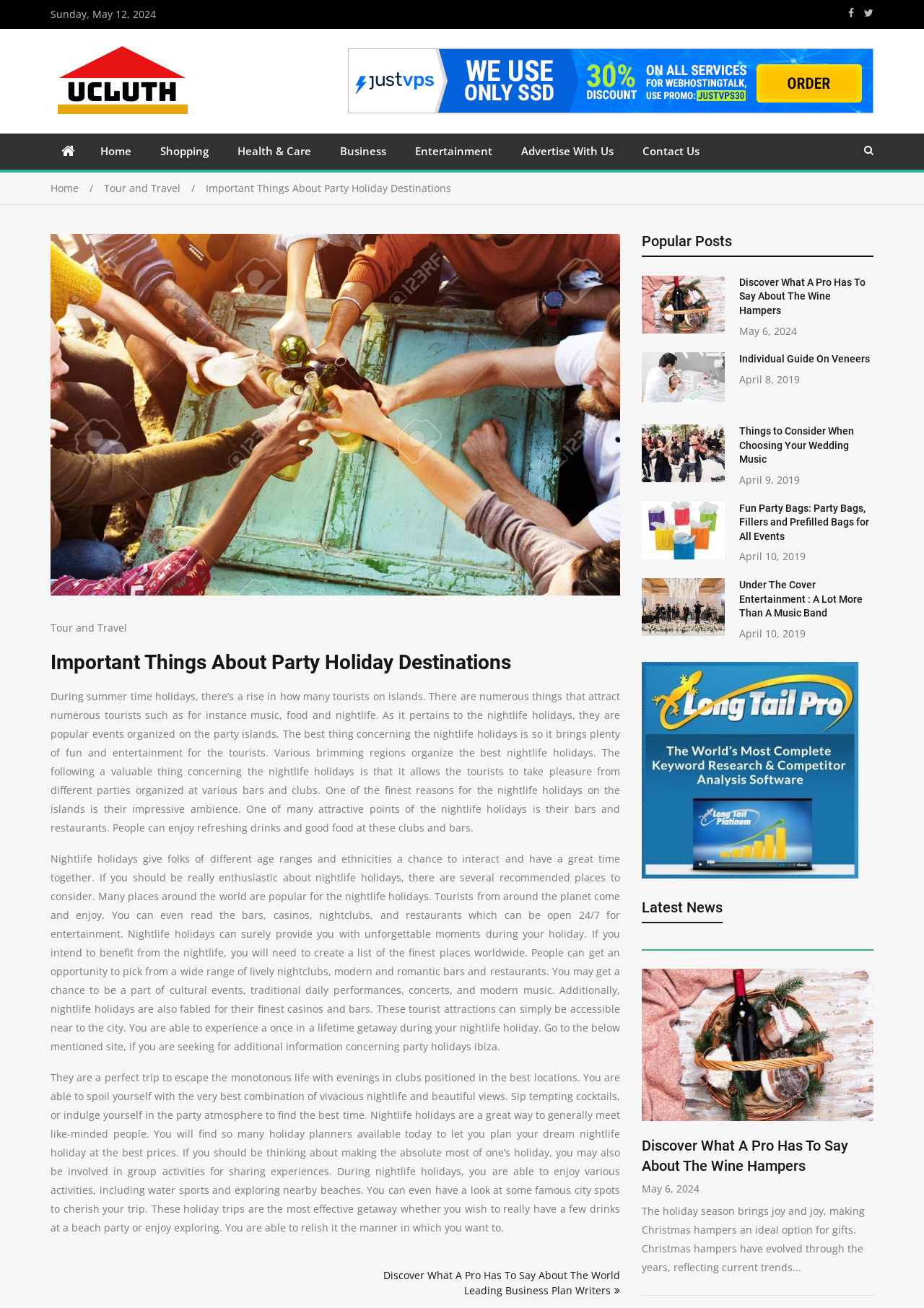Please determine the bounding box coordinates for the element that should be clicked to follow these instructions: "Visit the 'Entertainment' page".

[0.434, 0.102, 0.548, 0.129]